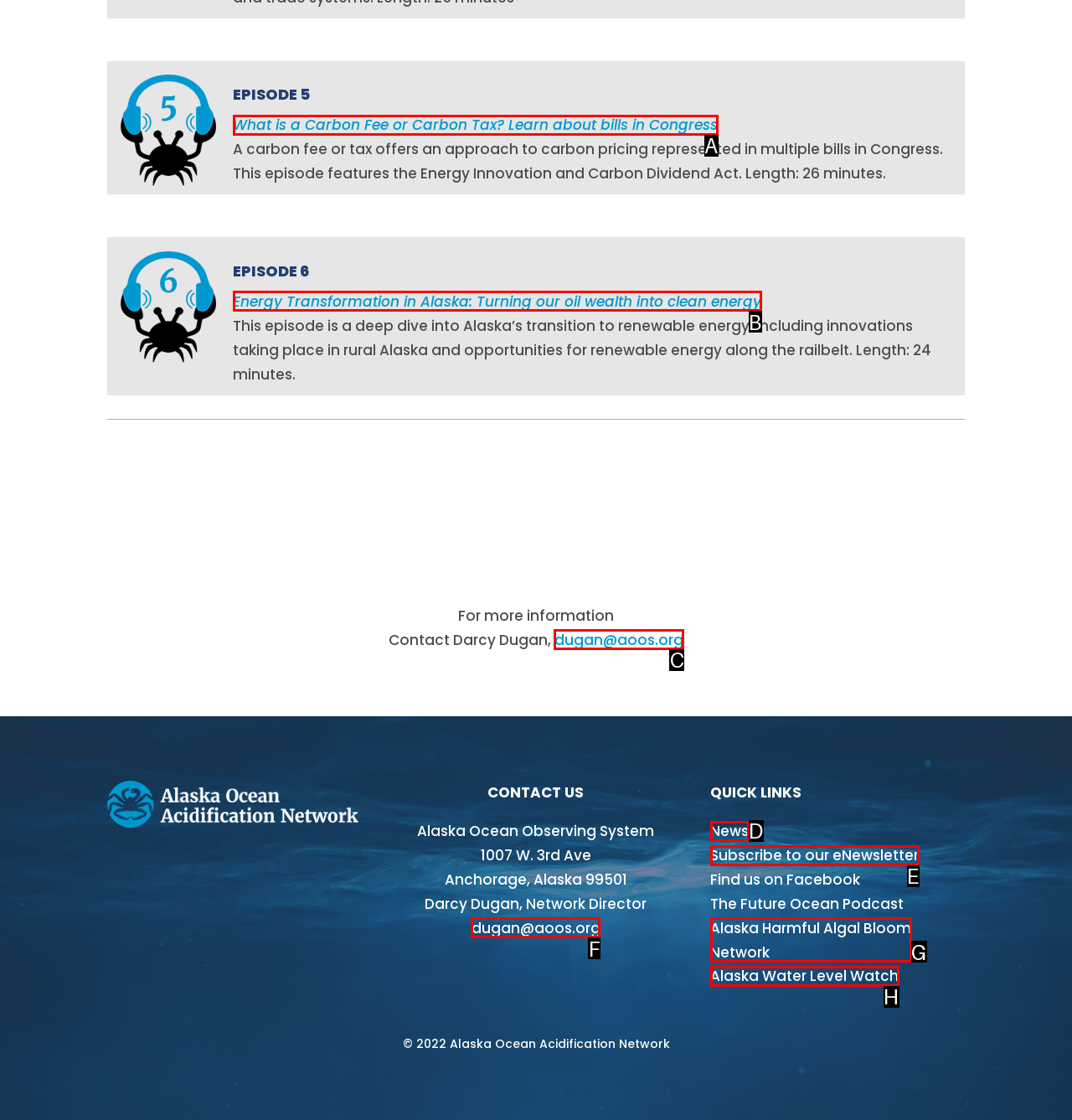Look at the highlighted elements in the screenshot and tell me which letter corresponds to the task: Contact Darcy Dugan.

C